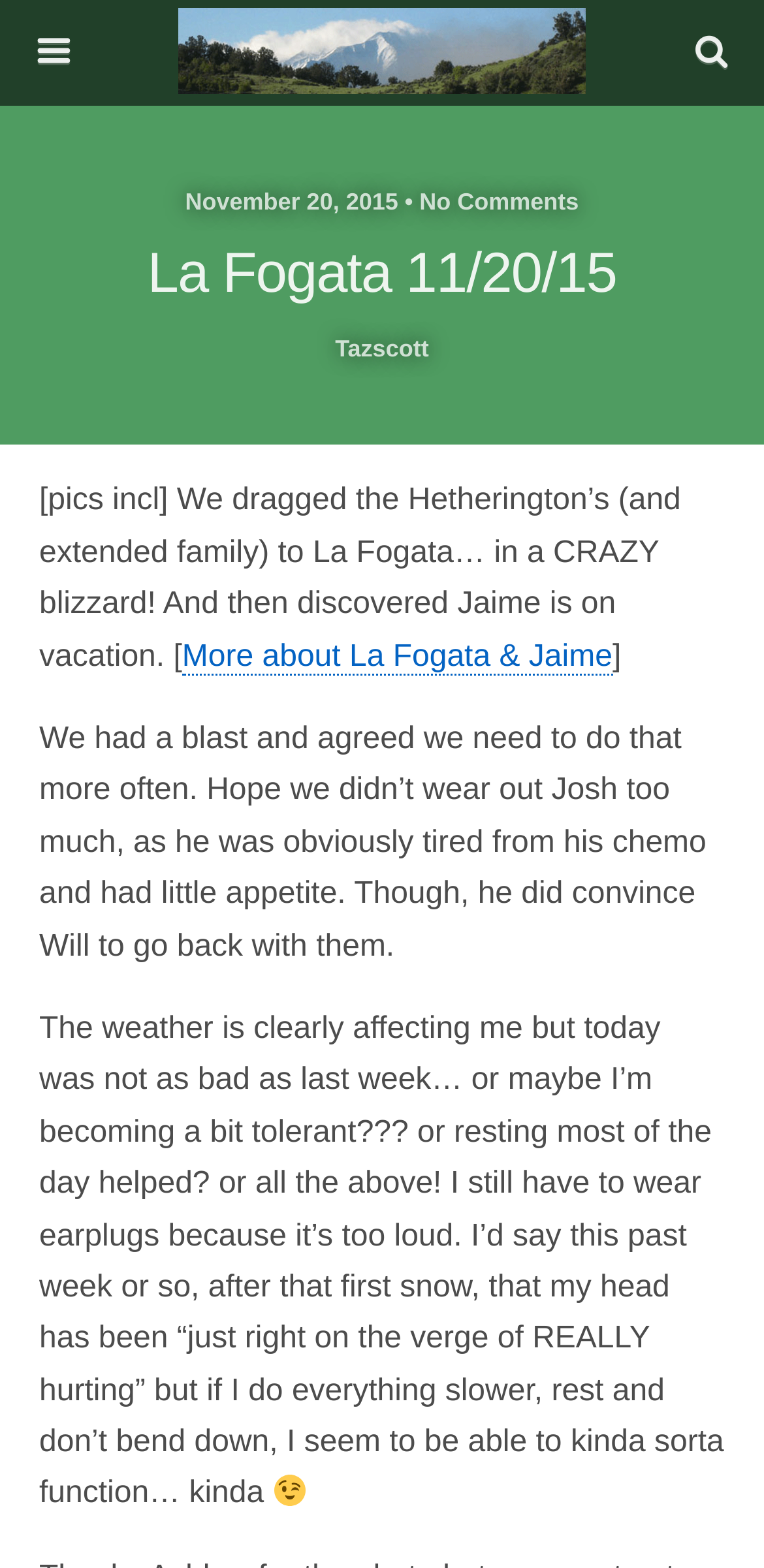Give a succinct answer to this question in a single word or phrase: 
Is there an image on the webpage?

Yes